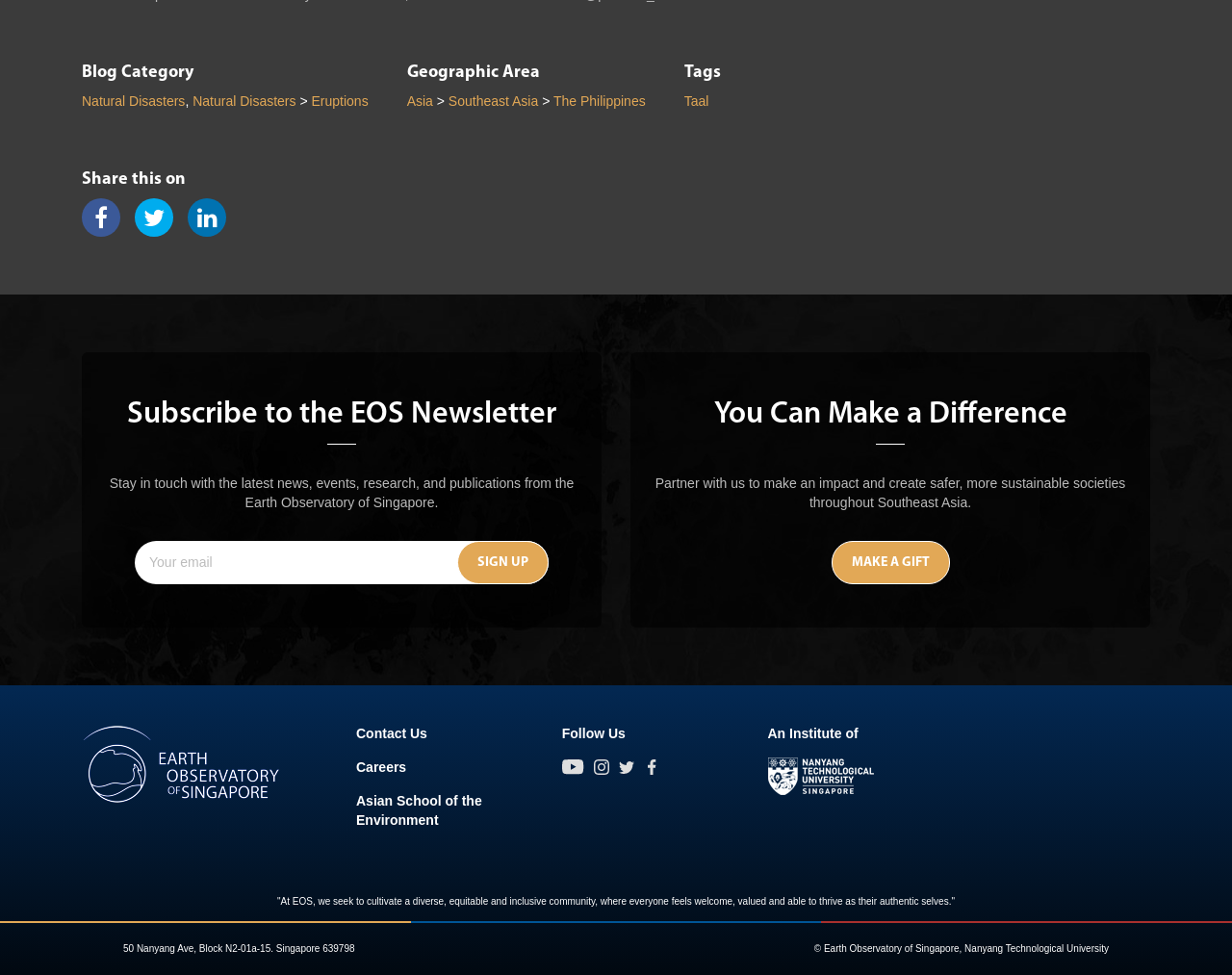What is the category of the blog?
Carefully analyze the image and provide a detailed answer to the question.

The category of the blog can be determined by looking at the heading 'Blog Category' and the links underneath it, which include 'Natural Disasters', 'Eruptions', etc.